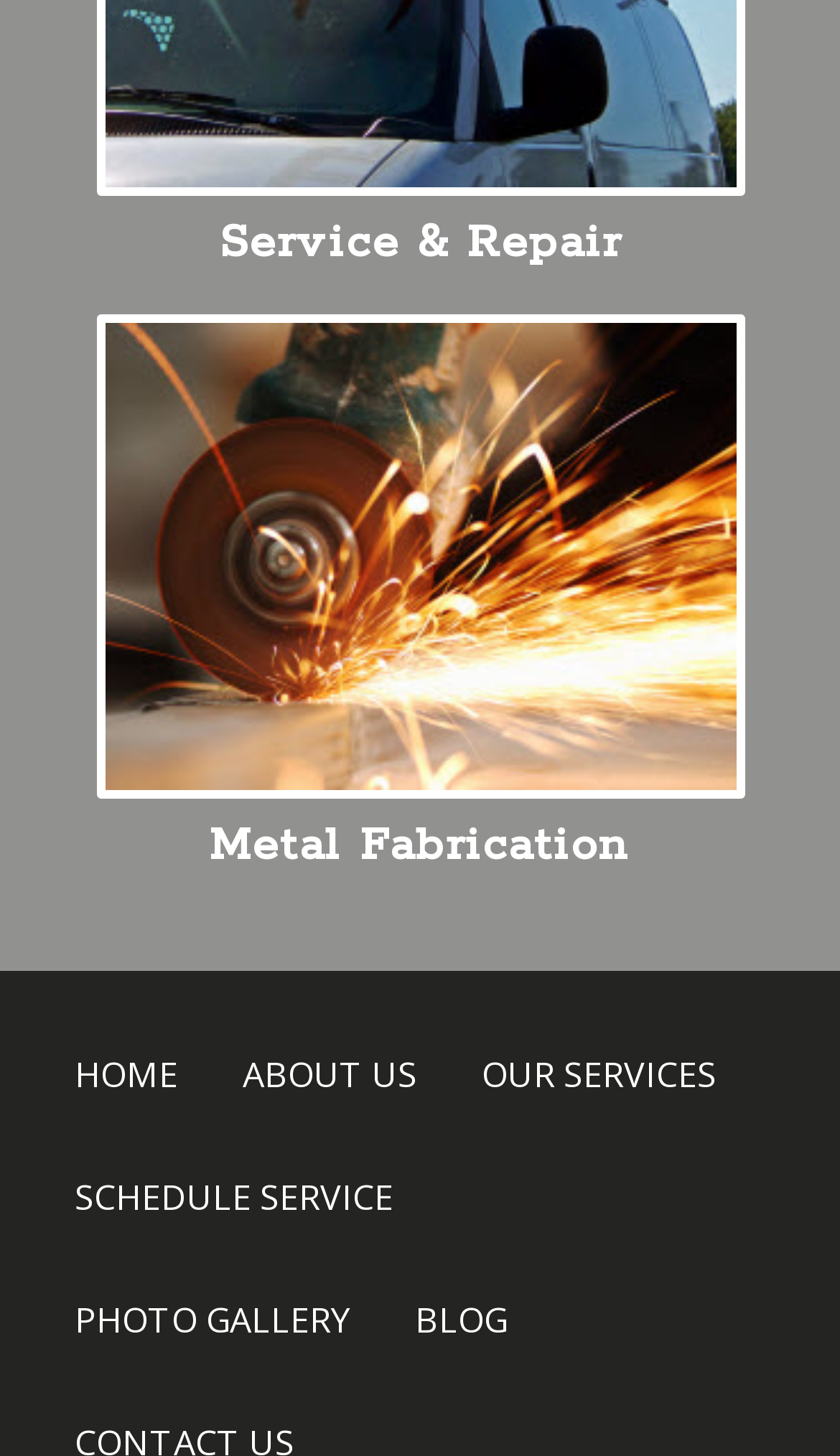How many links are in the top navigation bar?
Please provide a detailed answer to the question.

I counted the number of link elements with y1 coordinates between 0.7 and 0.9, which are likely to be part of the top navigation bar. There are 5 such links: 'HOME', 'ABOUT US', 'OUR SERVICES', 'SCHEDULE SERVICE', and 'PHOTO GALLERY'.